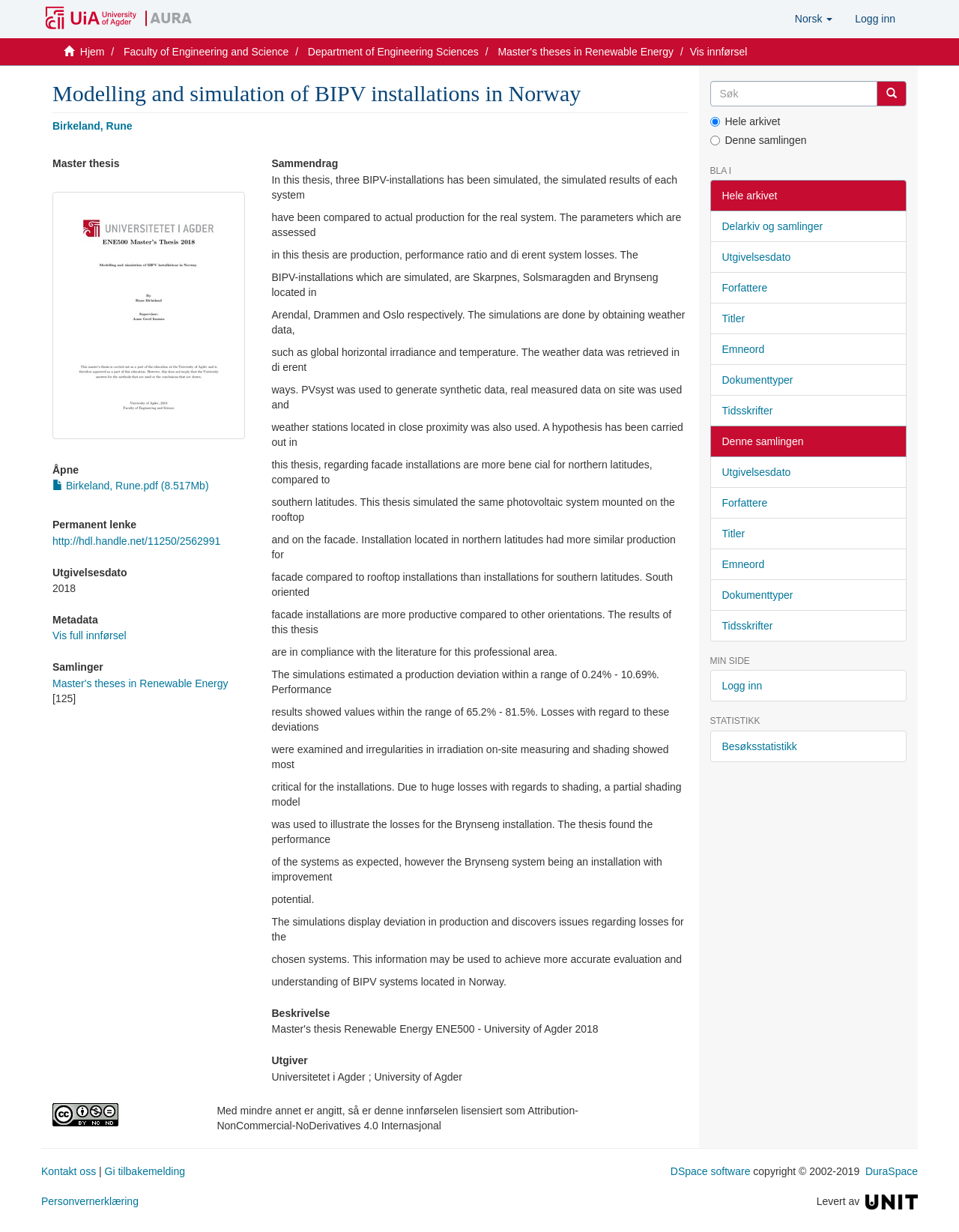Given the description of a UI element: "Birkeland, Rune", identify the bounding box coordinates of the matching element in the webpage screenshot.

[0.055, 0.097, 0.138, 0.107]